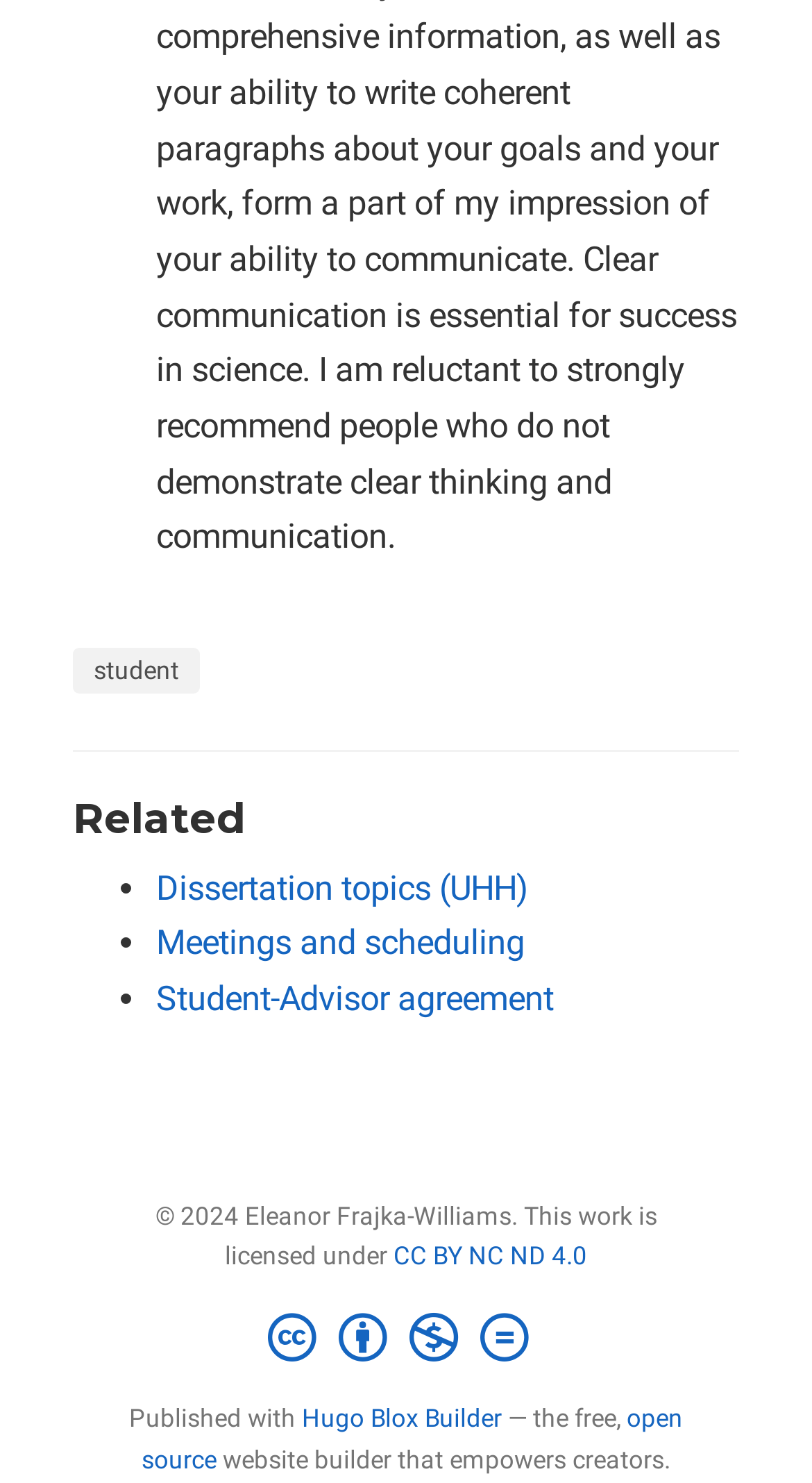From the webpage screenshot, predict the bounding box of the UI element that matches this description: "CC BY NC ND 4.0".

[0.485, 0.838, 0.723, 0.857]